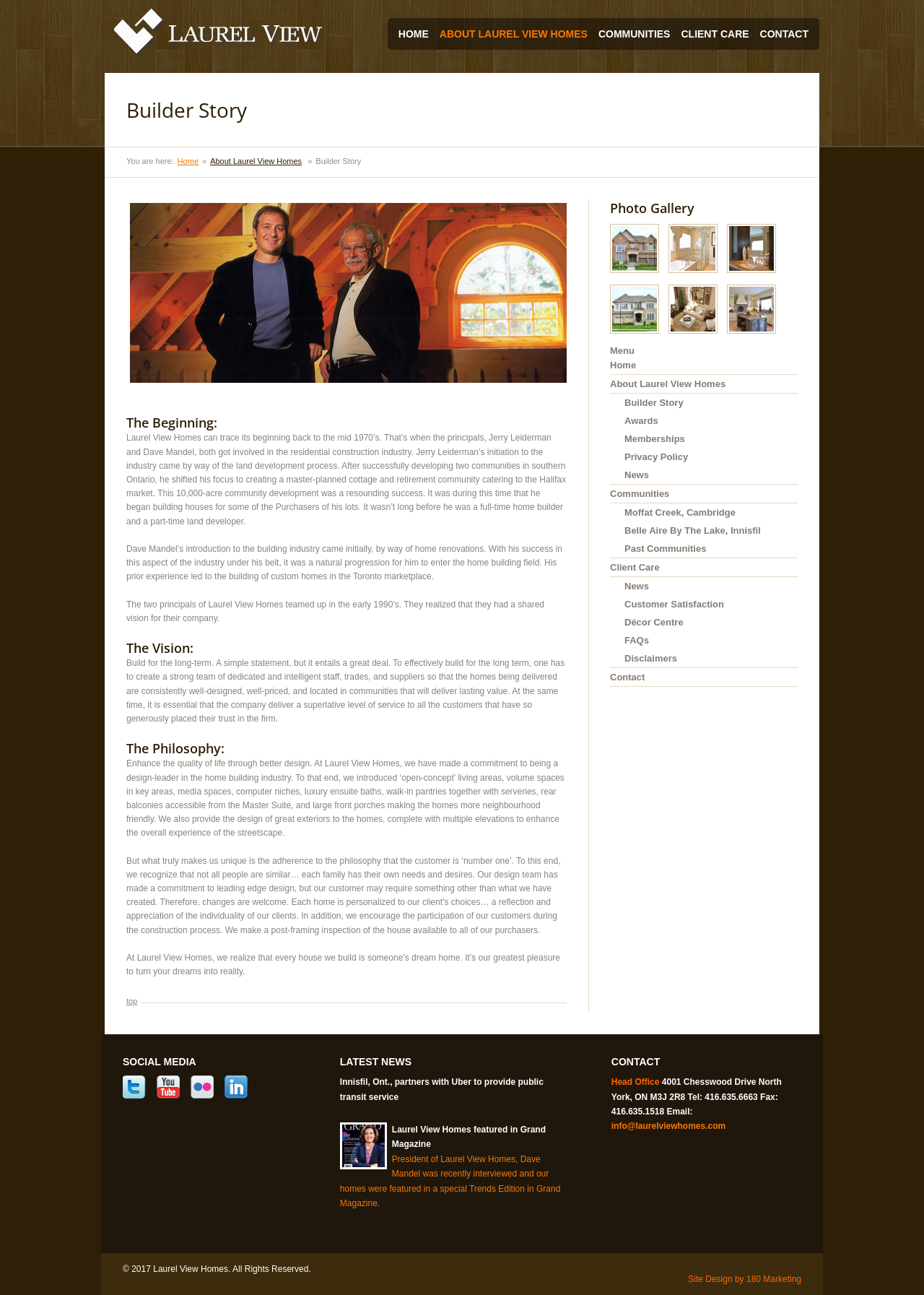Respond to the following question with a brief word or phrase:
How many links are there in the main menu?

6